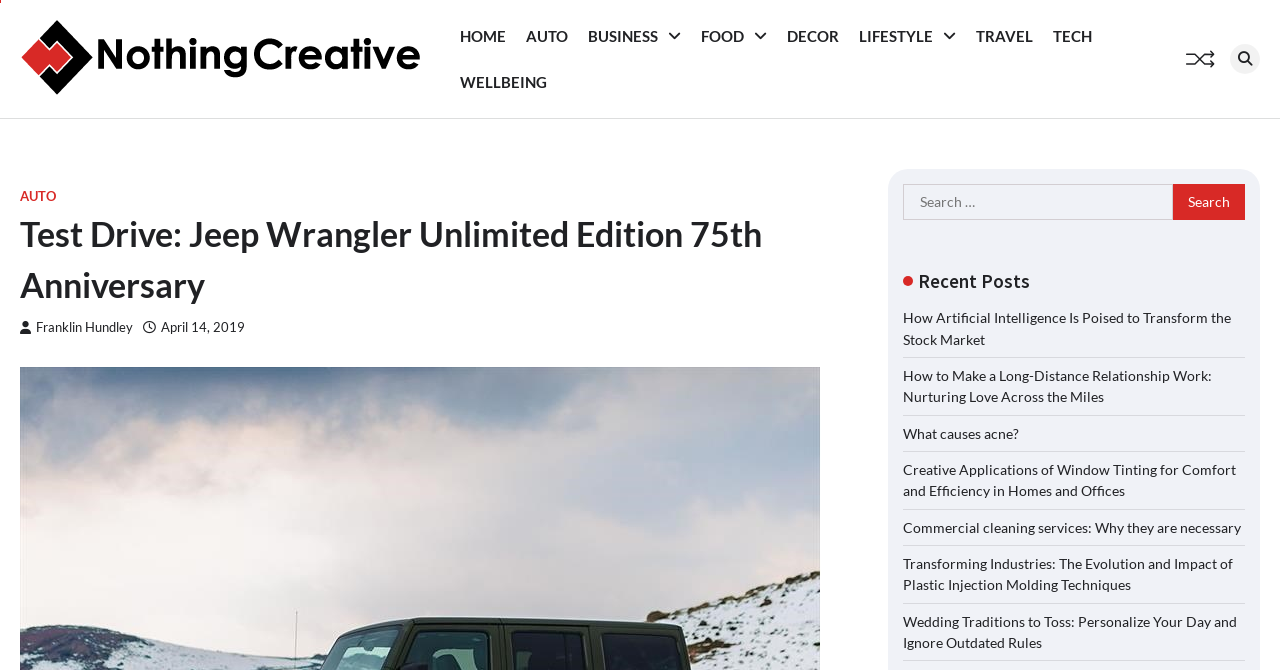Extract the bounding box coordinates for the UI element described as: "alt="Nothing Creative"".

[0.016, 0.026, 0.328, 0.15]